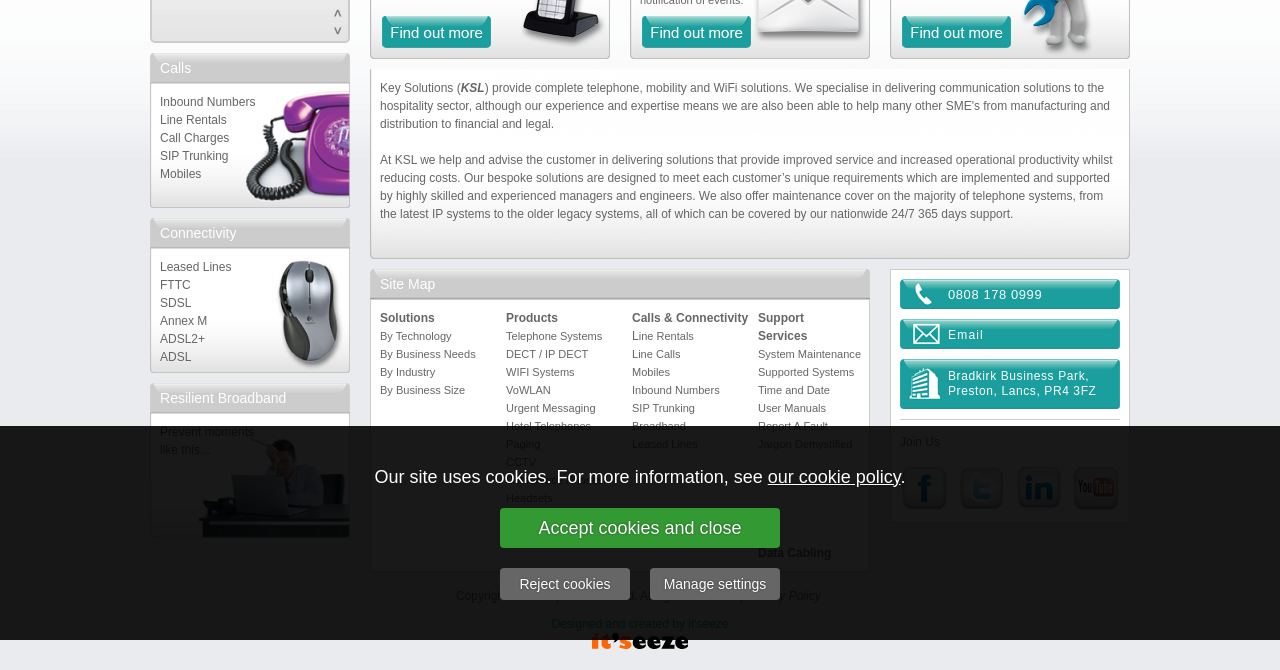Based on the element description, predict the bounding box coordinates (top-left x, top-left y, bottom-right x, bottom-right y) for the UI element in the screenshot: alt="Connectivity"

[0.117, 0.545, 0.273, 0.566]